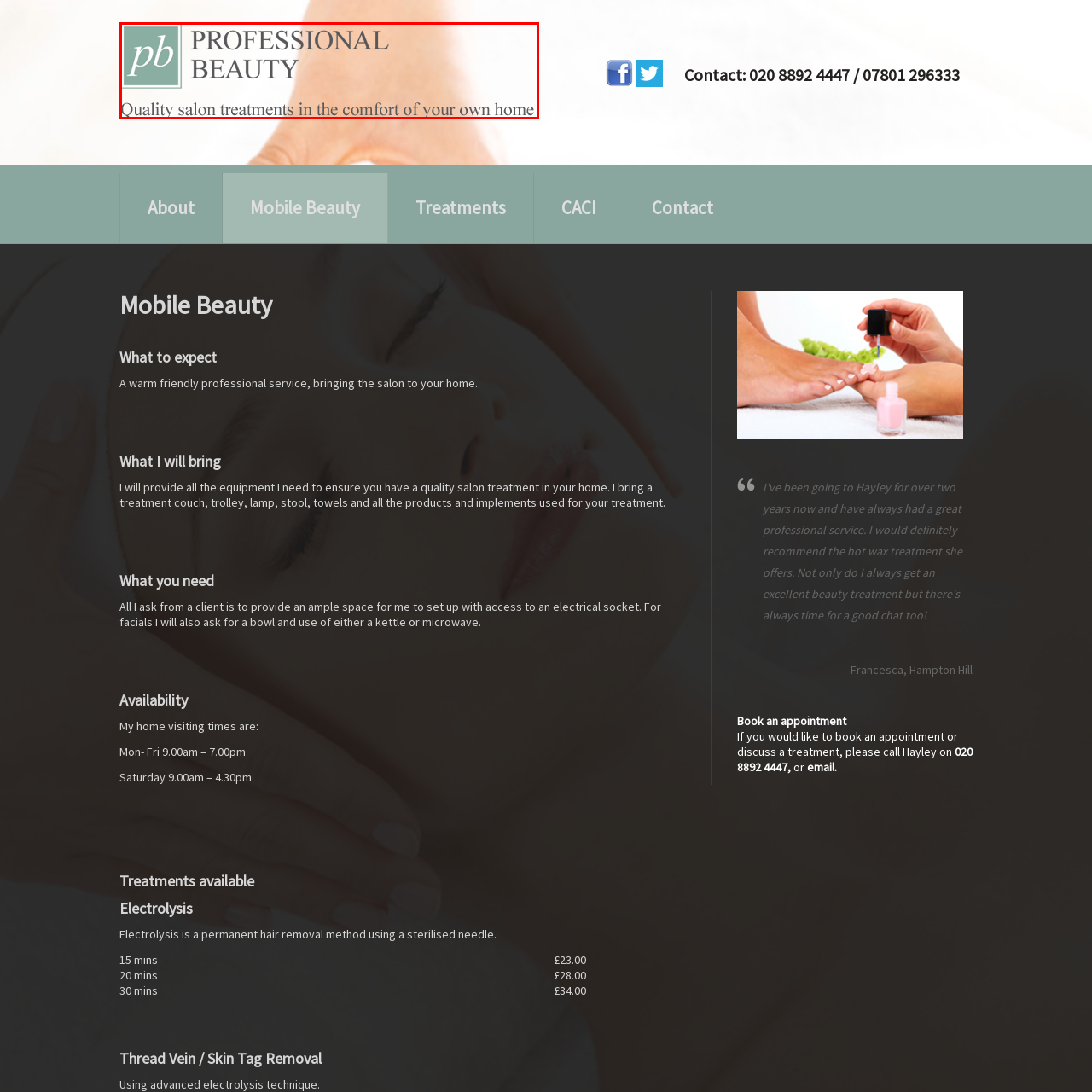What is the focus of the tagline?
Study the image highlighted with a red bounding box and respond to the question with a detailed answer.

The question asks about the focus of the tagline in the image. The caption states that the tagline reads 'Quality salon treatments in the comfort of your own home', which emphasizes the convenience and professionalism of the services offered, thus answering the question.